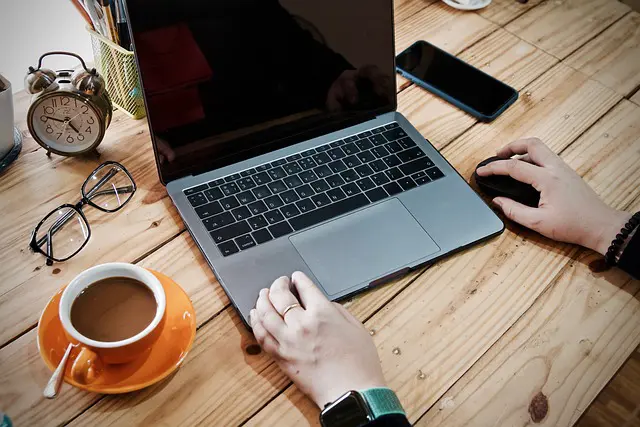Create an exhaustive description of the image.

A cozy work-from-home setup is showcased in this image, highlighting a modern workspace where productivity meets comfort. In the foreground, a hand rests over a sleek laptop keyboard, actively engaging with the device. The laptop, with its understated elegance, is set on a rustic wooden table, enhancing the warm ambiance of the environment. Beside the computer, a steaming cup of coffee sits on an orange saucer, inviting the viewer to take a break and enjoy a moment of relaxation amidst work. A pair of eyeglasses lies carelessly next to the coffee, suggesting a casual yet focused atmosphere. In the background, a smartphone rests quietly, ready to assist in managing the day's tasks. Completing the scene, an antique-style clock reminds us of the passage of time, emphasizing the balance between professional duties and personal moments. This image perfectly captures the essence of working from home, where comfort and productivity can seamlessly coexist.